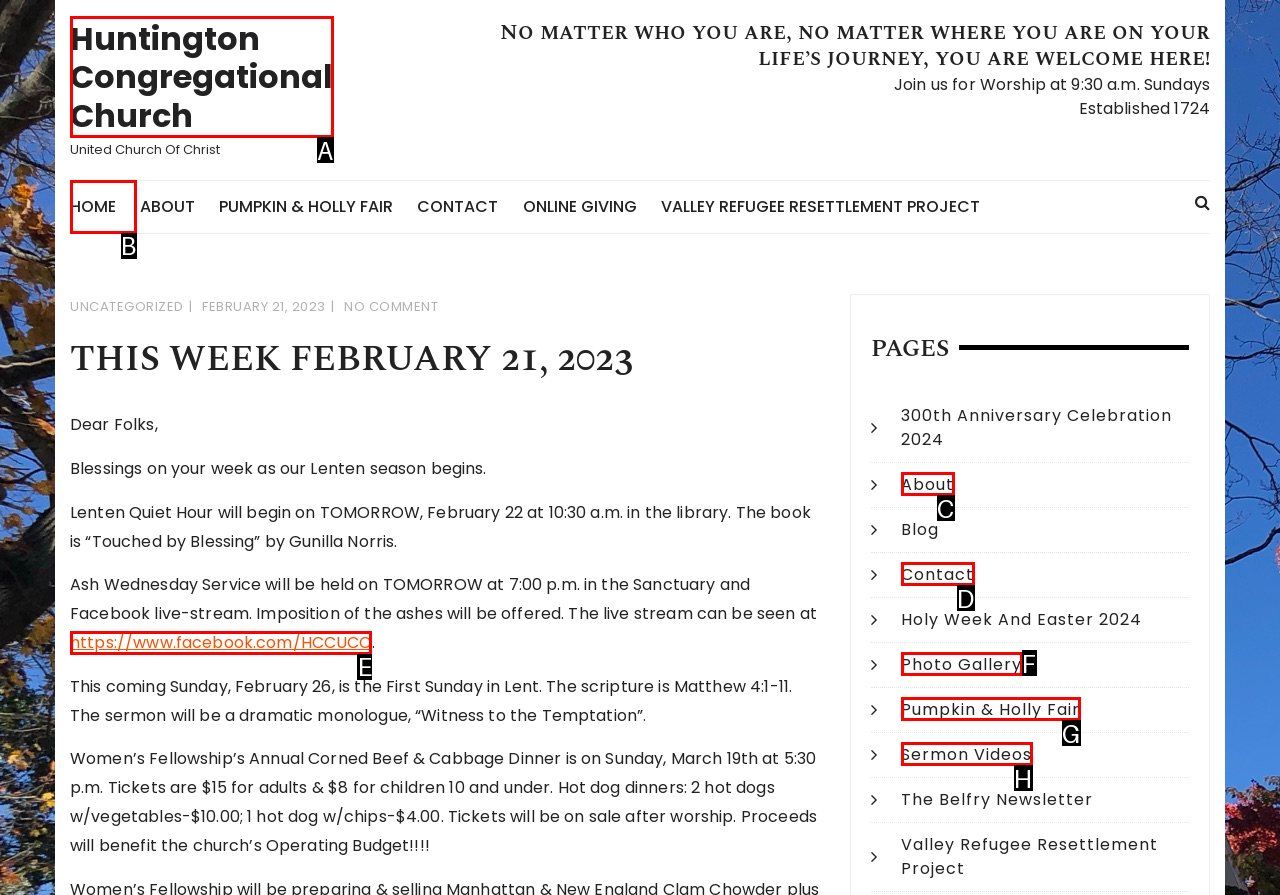Refer to the description: Sermon Videos and choose the option that best fits. Provide the letter of that option directly from the options.

H